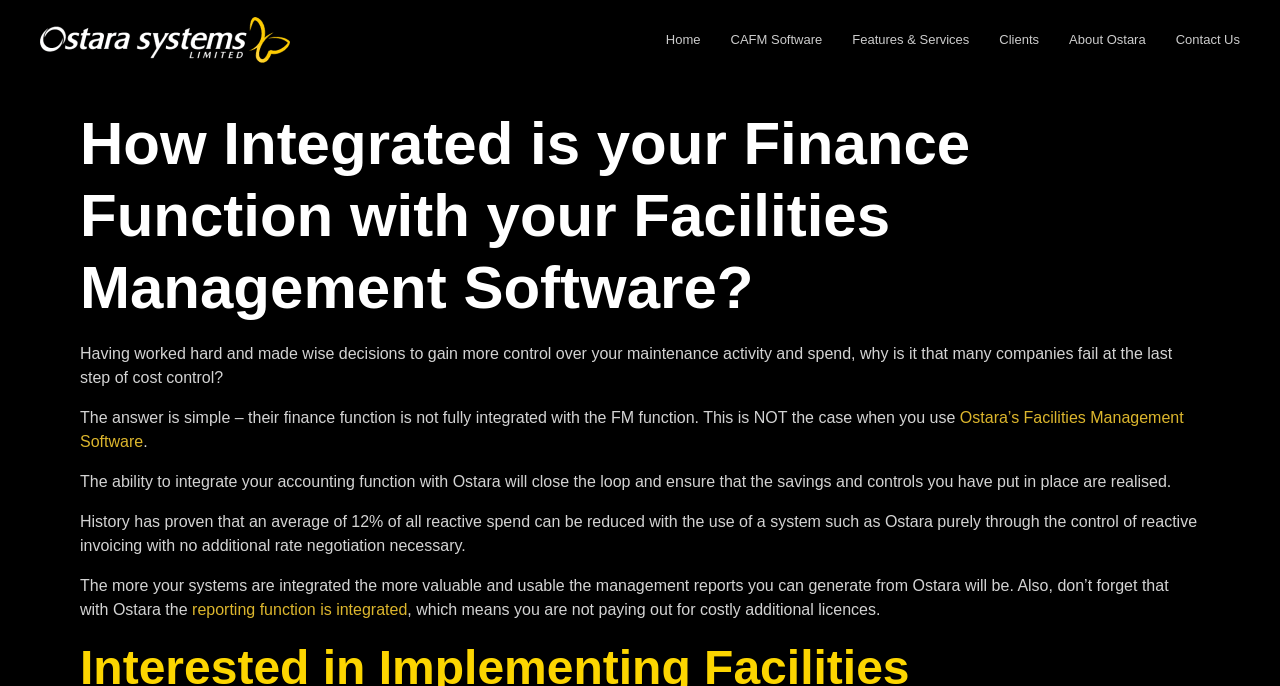Respond to the following question with a brief word or phrase:
What is the name of the company mentioned on the webpage?

Ostara Systems